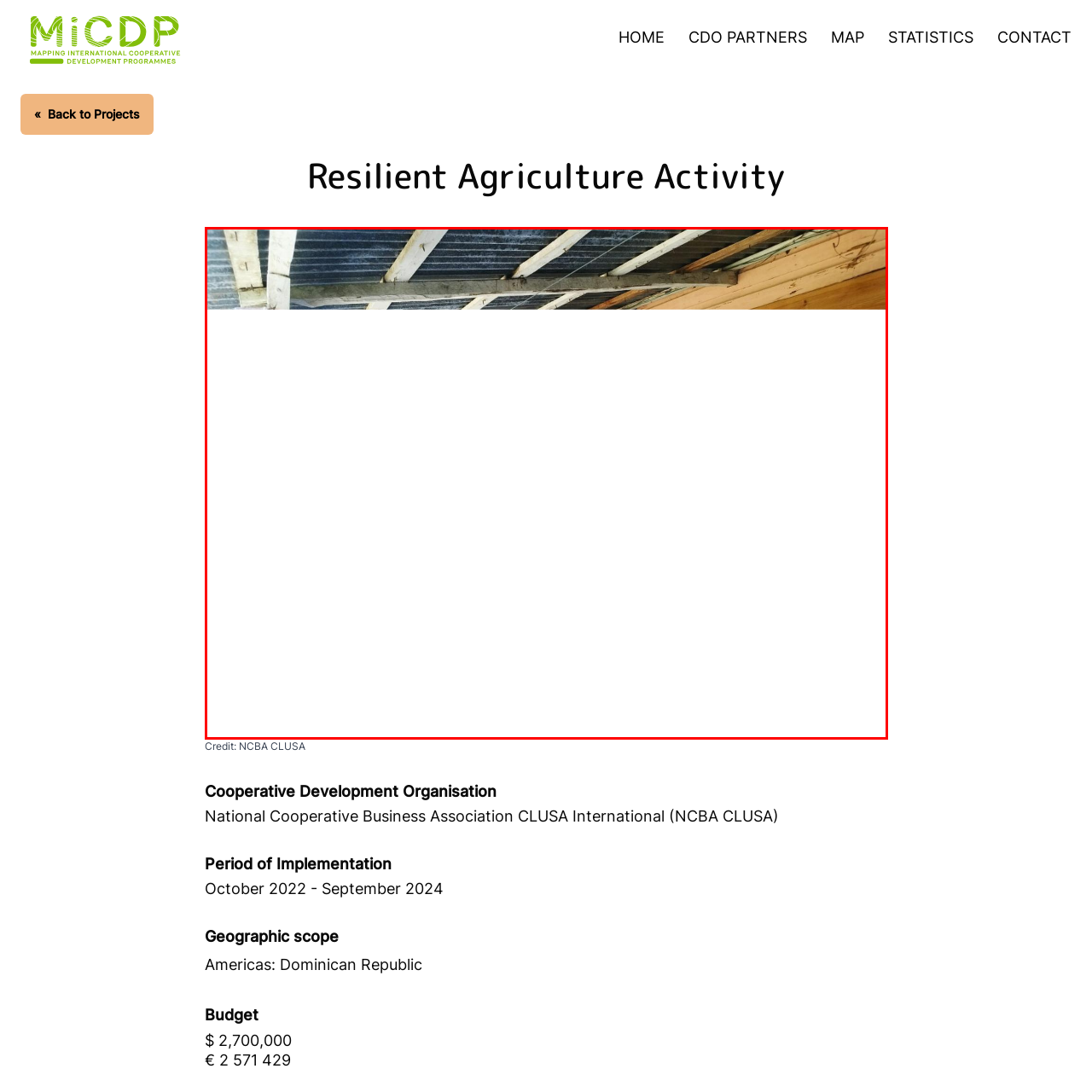What is the broader narrative that the image is part of?
Focus on the image inside the red bounding box and offer a thorough and detailed answer to the question.

The caption states that the image is part of a broader narrative about cooperative development and sustainable farming practices, which suggests that the image is meant to convey the importance of community-based agricultural initiatives that prioritize environmental sustainability.